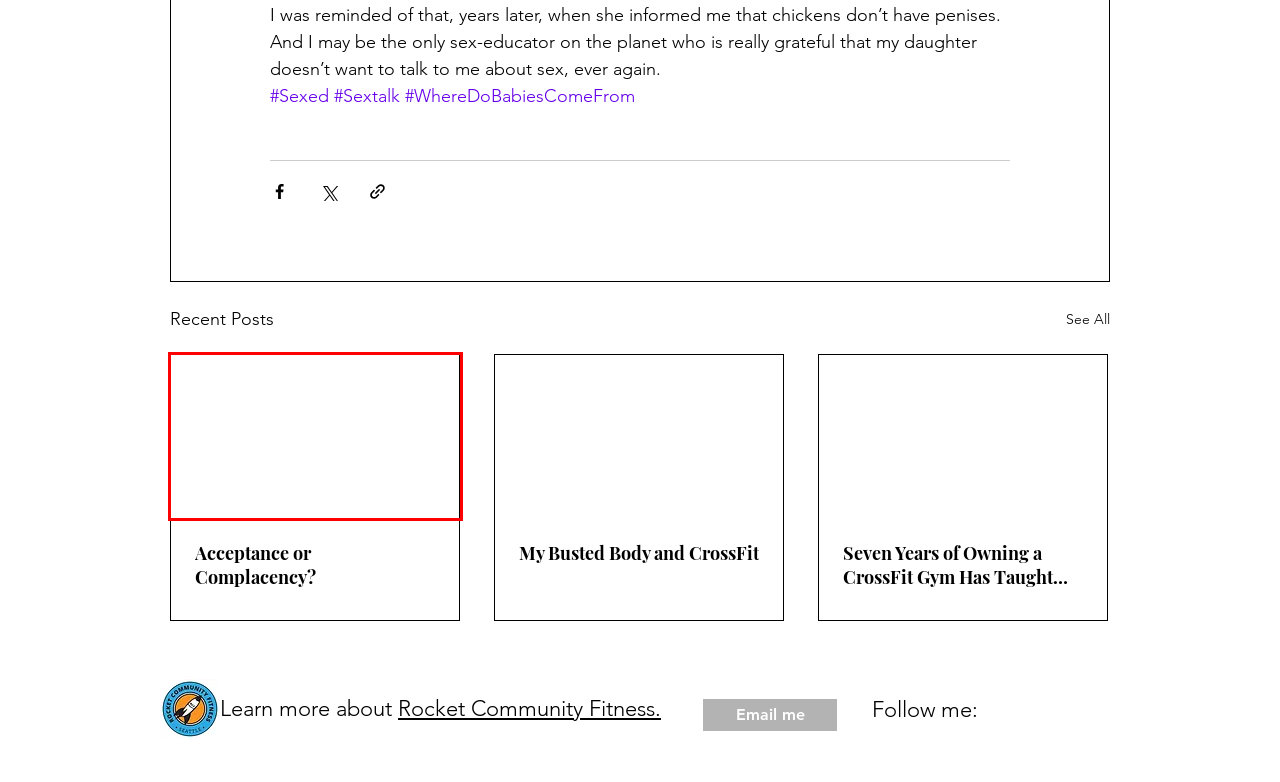You are presented with a screenshot of a webpage containing a red bounding box around an element. Determine which webpage description best describes the new webpage after clicking on the highlighted element. Here are the candidates:
A. Acceptance or Complacency?
B. Blog | AlyssaRoyse
C. Seven Years of Owning a CrossFit Gym Has Taught Me…..
D. Gym | Rocket Community Fitness | Seattle
E. Workshops | AlyssaRoyse
F. Home | AlyssaRoyse
G. Speaking | AlyssaRoyse
H. My Busted Body and CrossFit

A